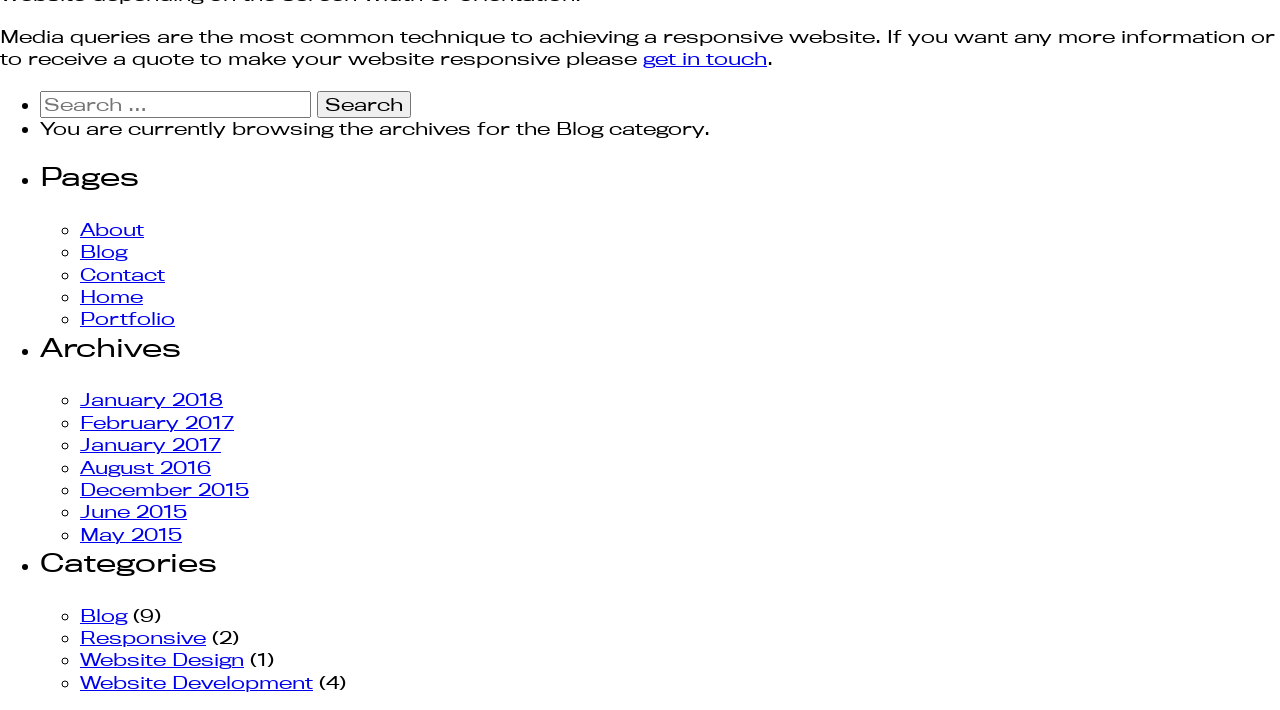Find and indicate the bounding box coordinates of the region you should select to follow the given instruction: "search for Blog category".

[0.062, 0.852, 0.099, 0.881]